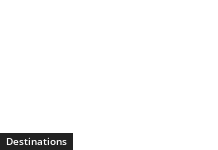Is the student wearing casual attire?
Make sure to answer the question with a detailed and comprehensive explanation.

The caption describes the student as 'dressed in trendy sunglasses', which suggests that the student is wearing casual and fashionable clothing, rather than formal attire.